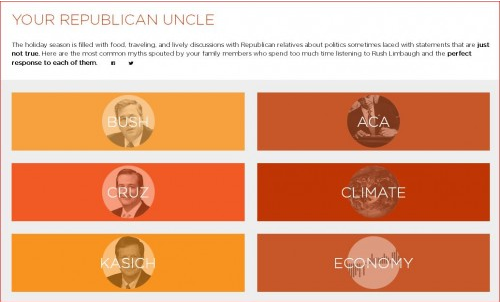What is ACA an abbreviation for?
Examine the image closely and answer the question with as much detail as possible.

ACA is an abbreviation for the Affordable Care Act, which is one of the political topics highlighted in the grid of buttons, indicating that it is a common topic of discussion among family members.